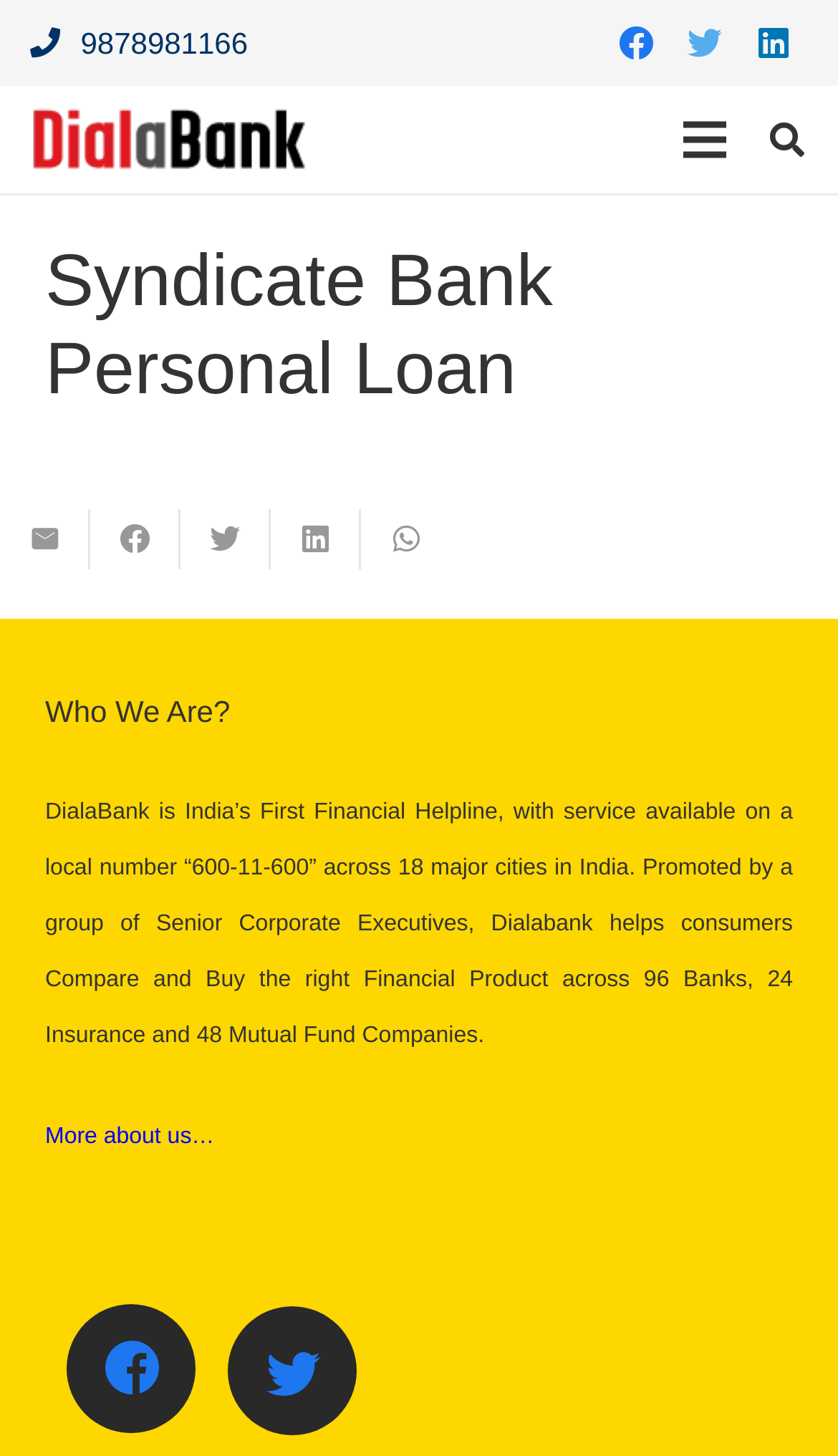What is the local number for DialaBank?
Examine the image and give a concise answer in one word or a short phrase.

600-11-600